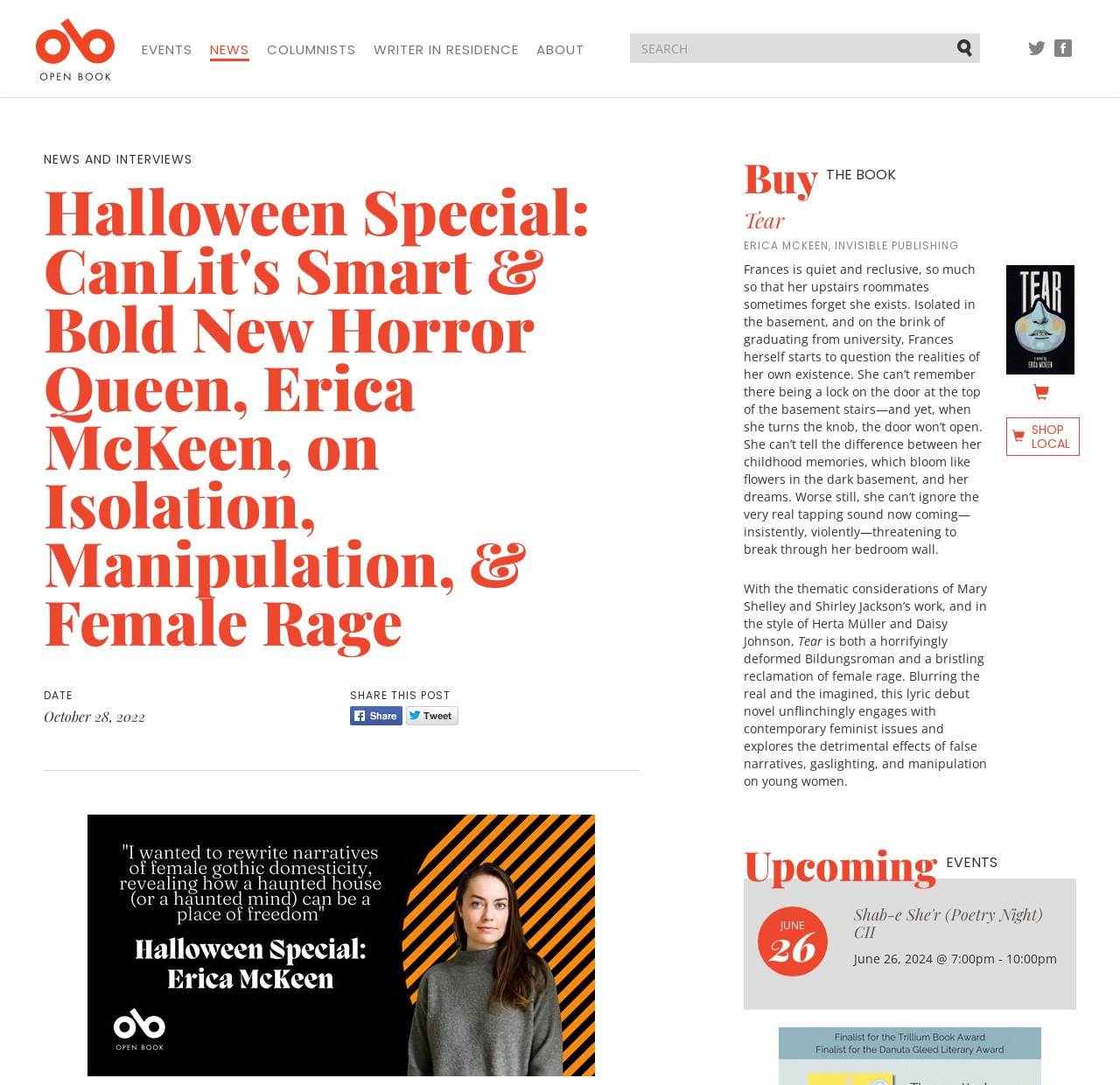Using the element description parent_node: Submit name="SearchText" placeholder="SEARCH", predict the bounding box coordinates for the UI element. Provide the coordinates in (top-left x, top-left y, bottom-right x, bottom-right y) format with values ranging from 0 to 1.

[0.562, 0.031, 0.875, 0.058]